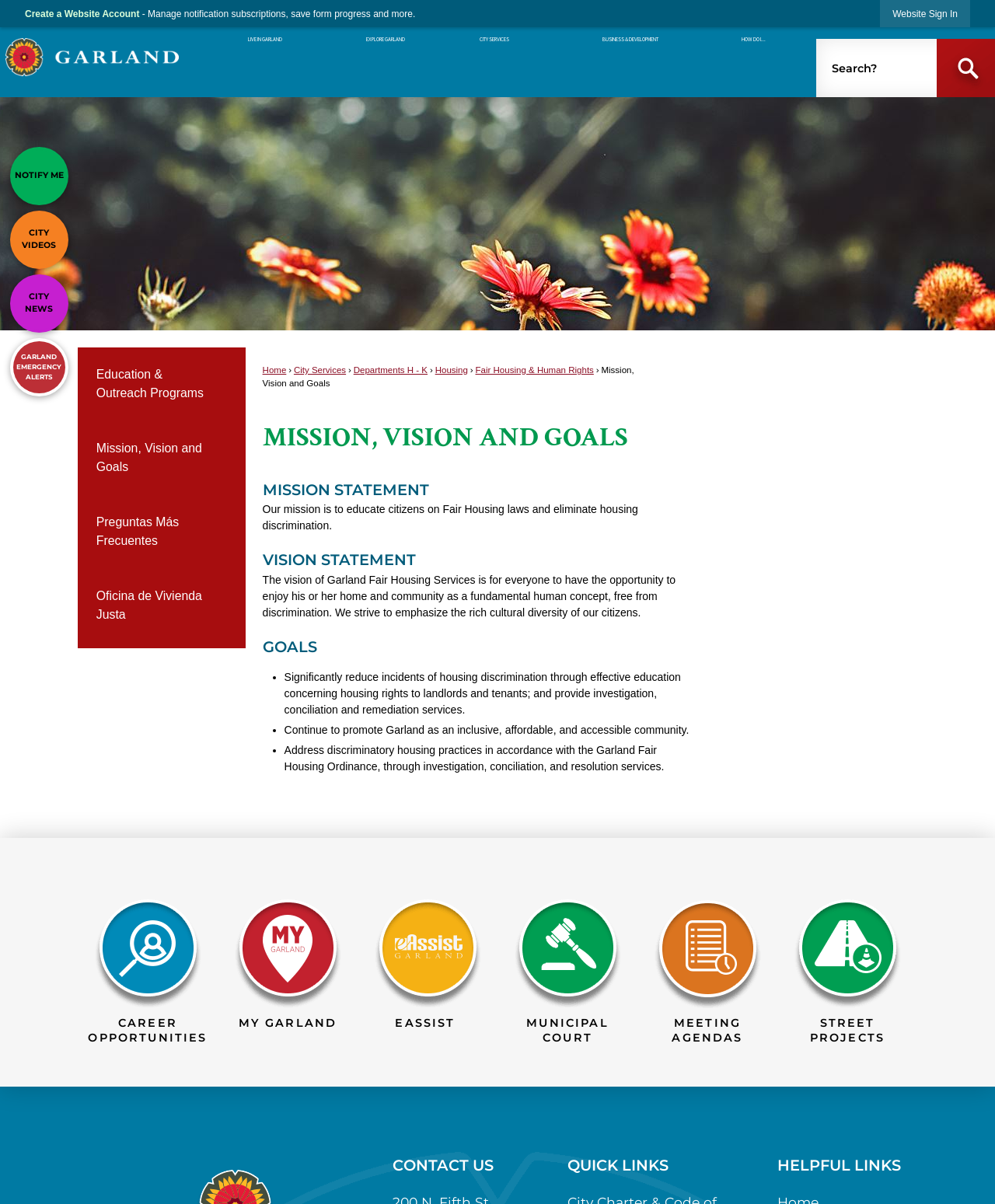Please find and give the text of the main heading on the webpage.

MISSION, VISION AND GOALS